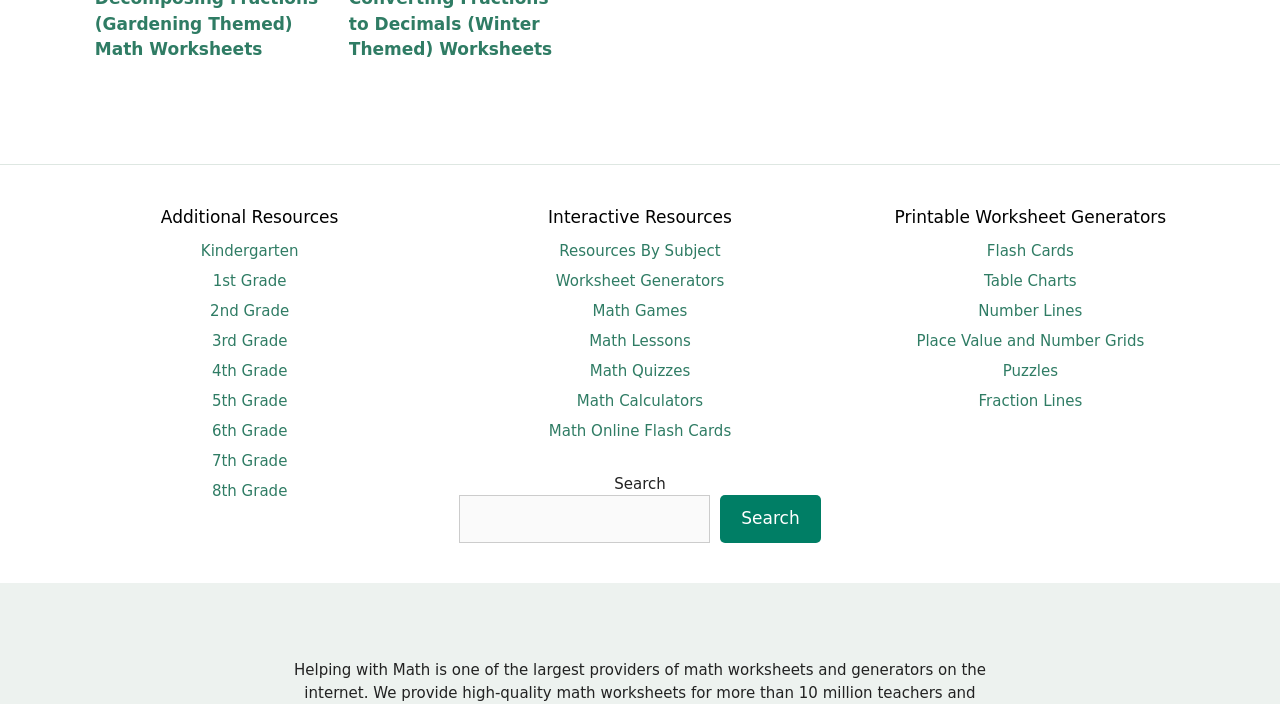Please provide the bounding box coordinates for the element that needs to be clicked to perform the following instruction: "Generate Flash Cards". The coordinates should be given as four float numbers between 0 and 1, i.e., [left, top, right, bottom].

[0.771, 0.344, 0.839, 0.37]